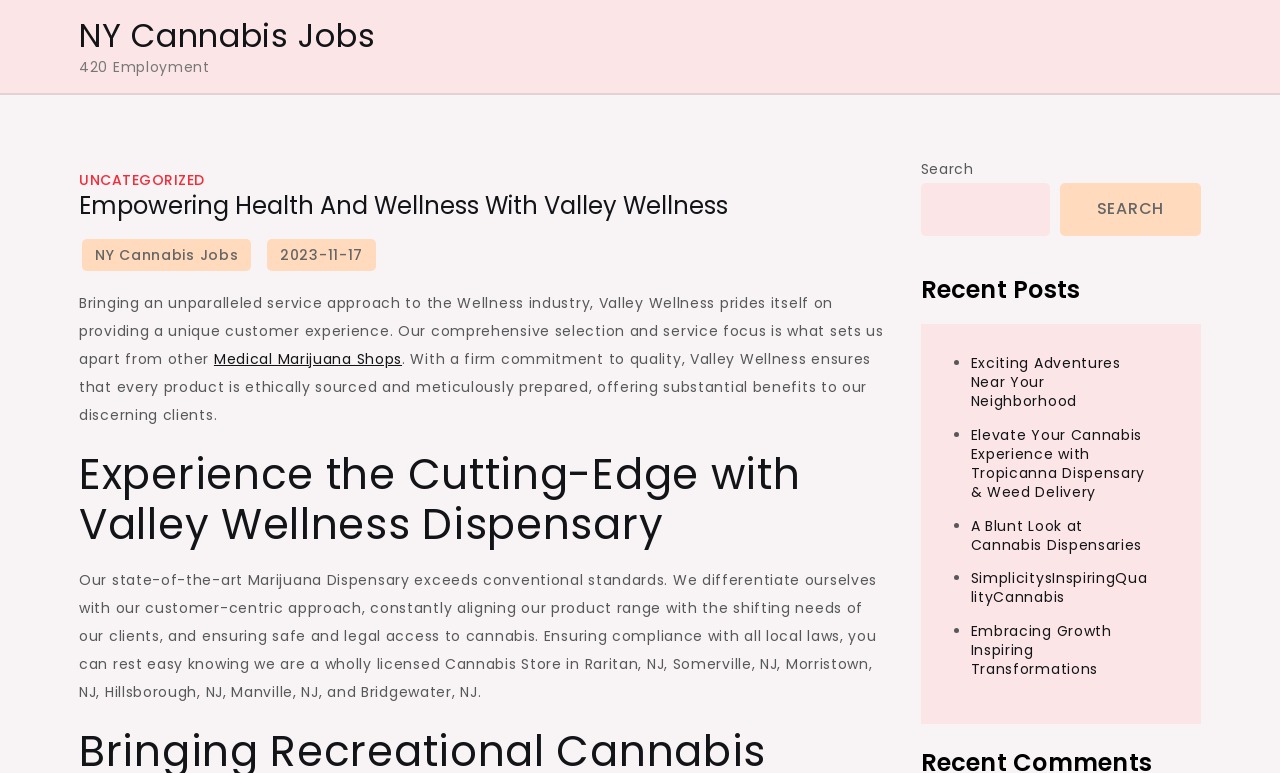Find the bounding box coordinates of the area to click in order to follow the instruction: "Search for something".

[0.719, 0.236, 0.82, 0.305]